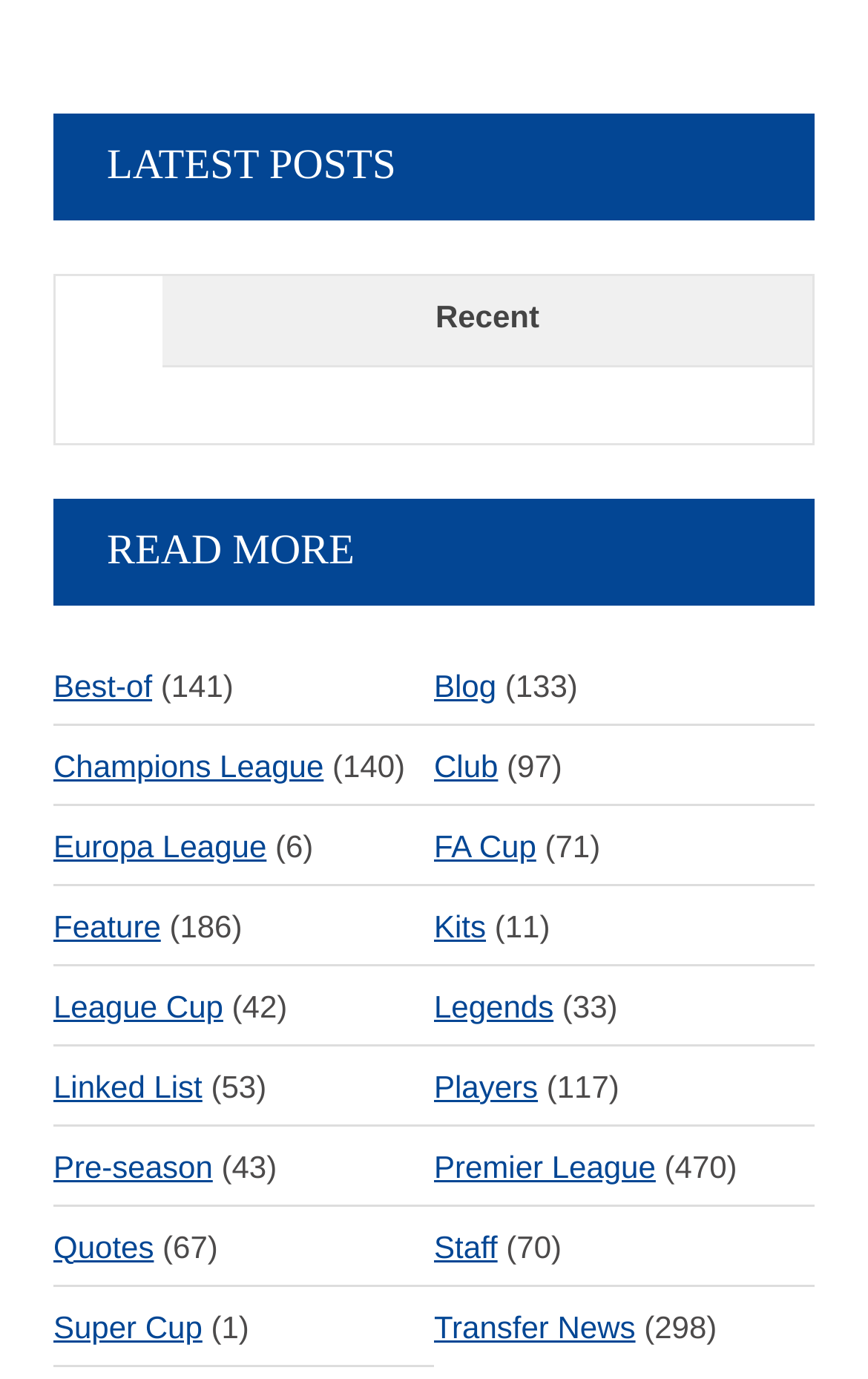Is there a category related to Champions League?
Respond to the question with a single word or phrase according to the image.

Yes